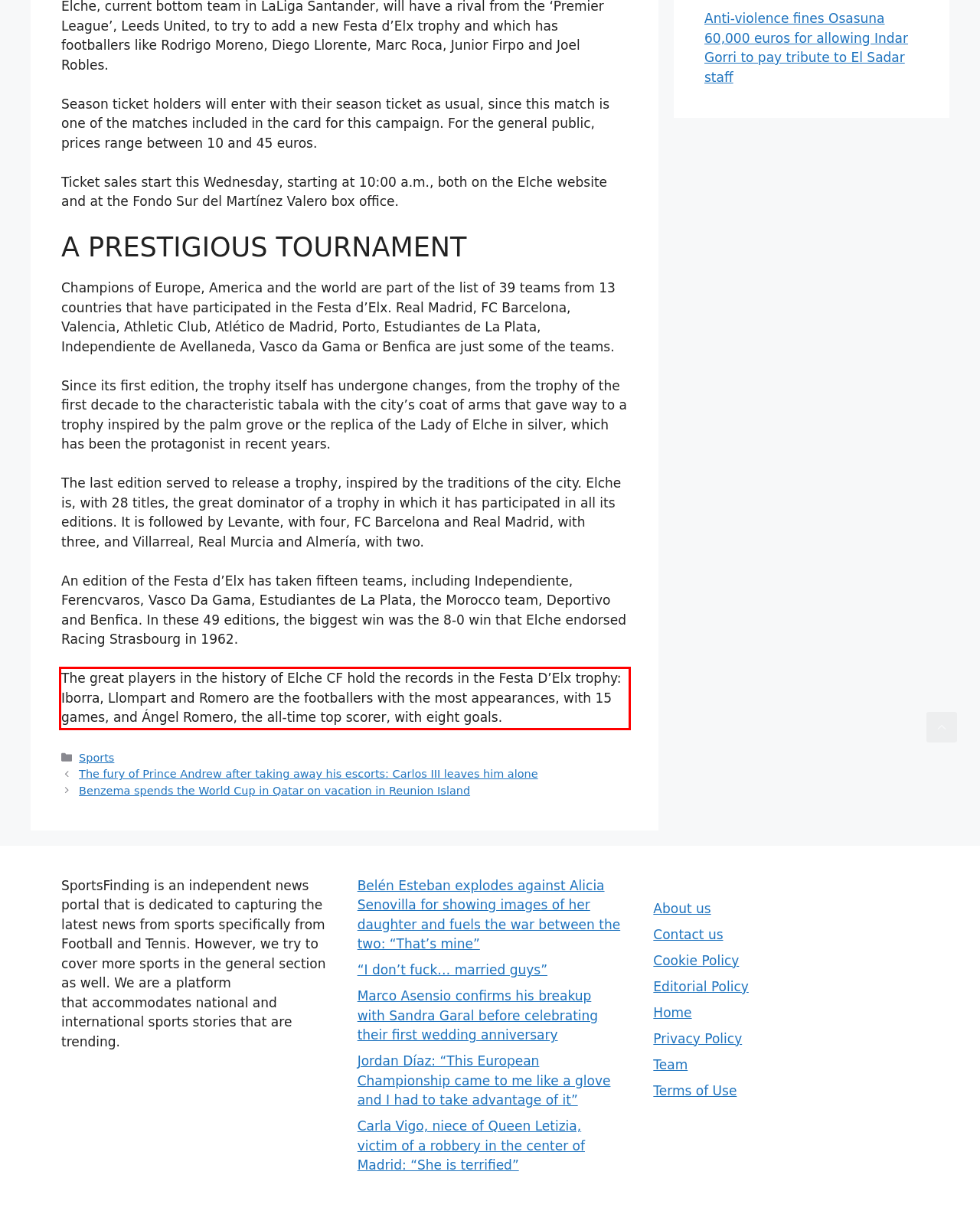Identify the text within the red bounding box on the webpage screenshot and generate the extracted text content.

The great players in the history of Elche CF hold the records in the Festa D’Elx trophy: Iborra, Llompart and Romero are the footballers with the most appearances, with 15 games, and Ángel Romero, the all-time top scorer, with eight goals.